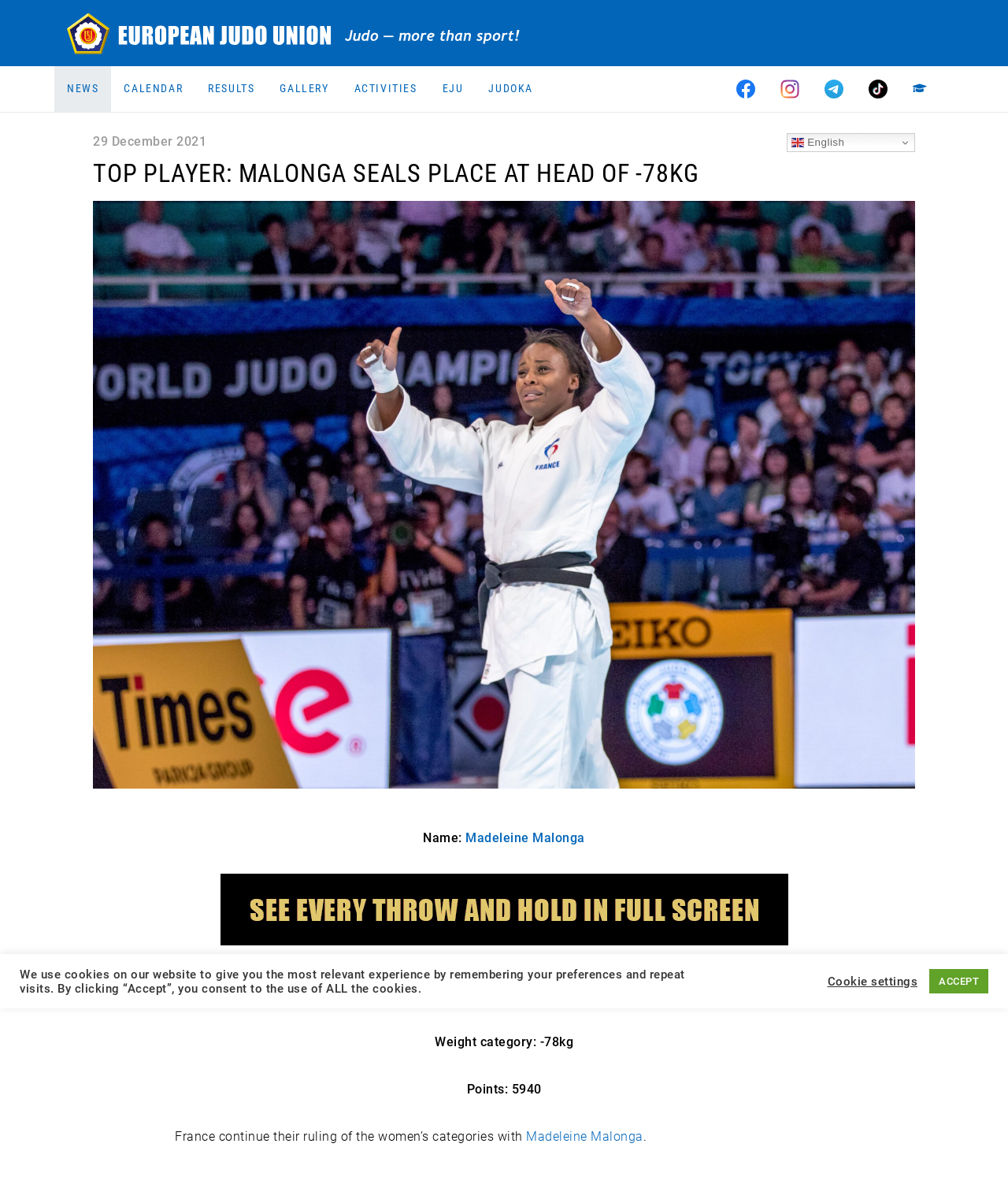Please identify the bounding box coordinates of the area that needs to be clicked to follow this instruction: "Switch to English".

[0.78, 0.113, 0.908, 0.129]